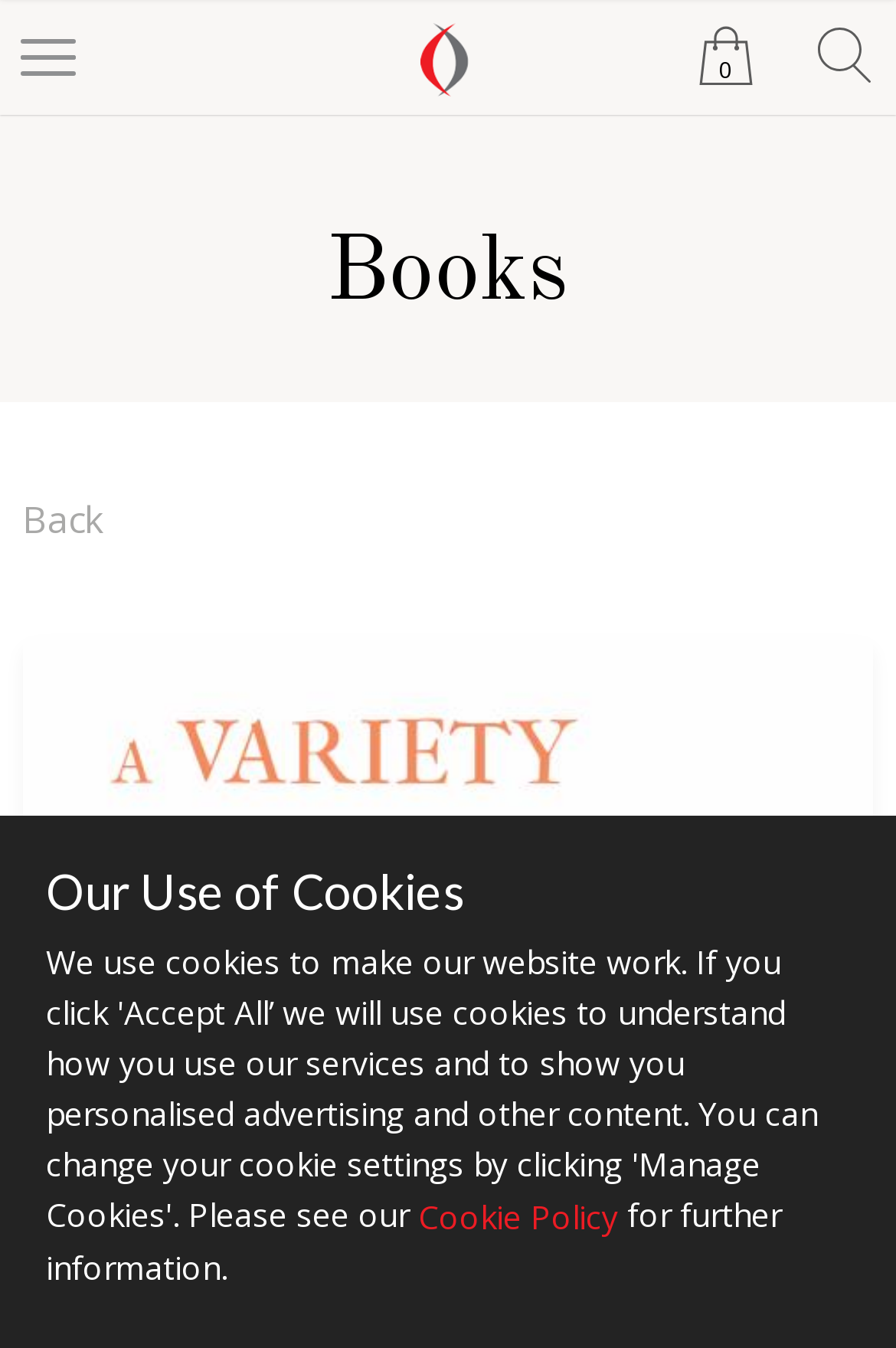What is above the 'Back' link?
Observe the image and answer the question with a one-word or short phrase response.

Books